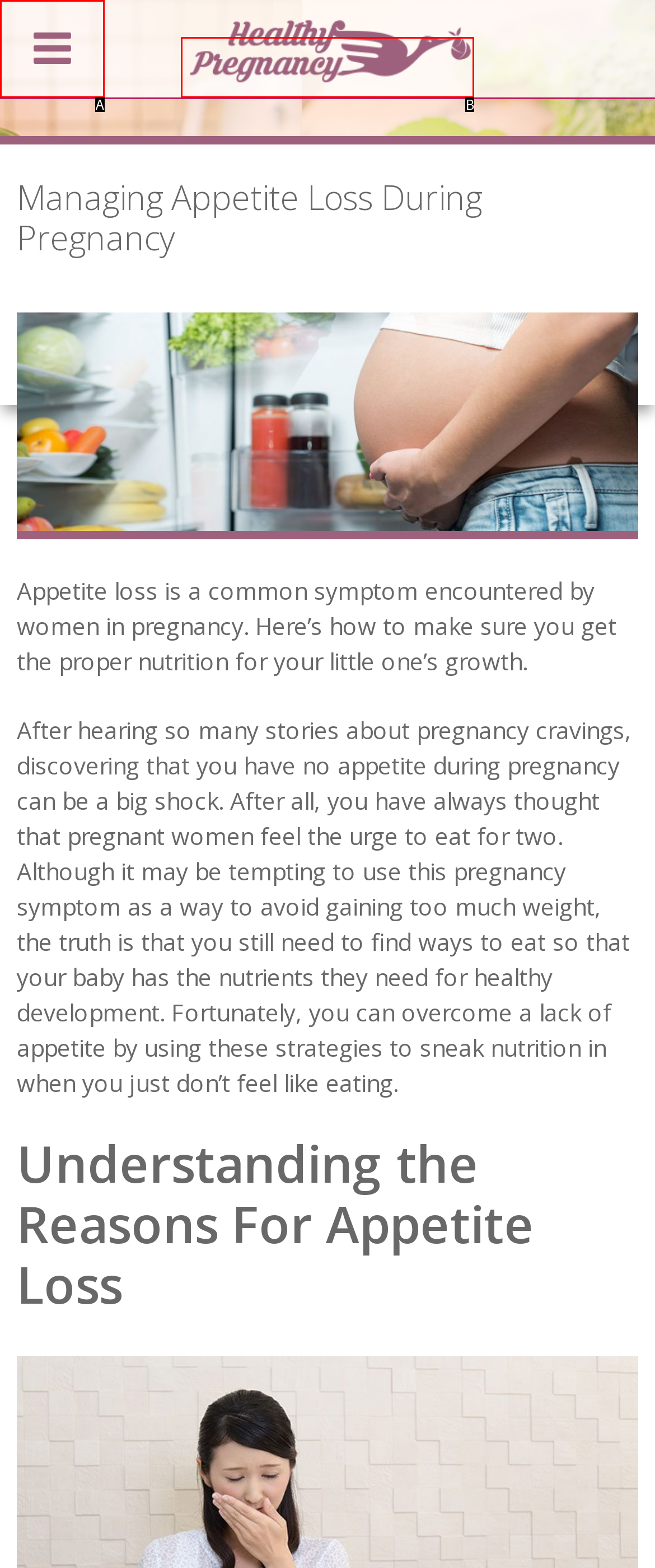Select the HTML element that corresponds to the description: alt="Healthy Pregnancy Mobile Logo". Reply with the letter of the correct option.

B